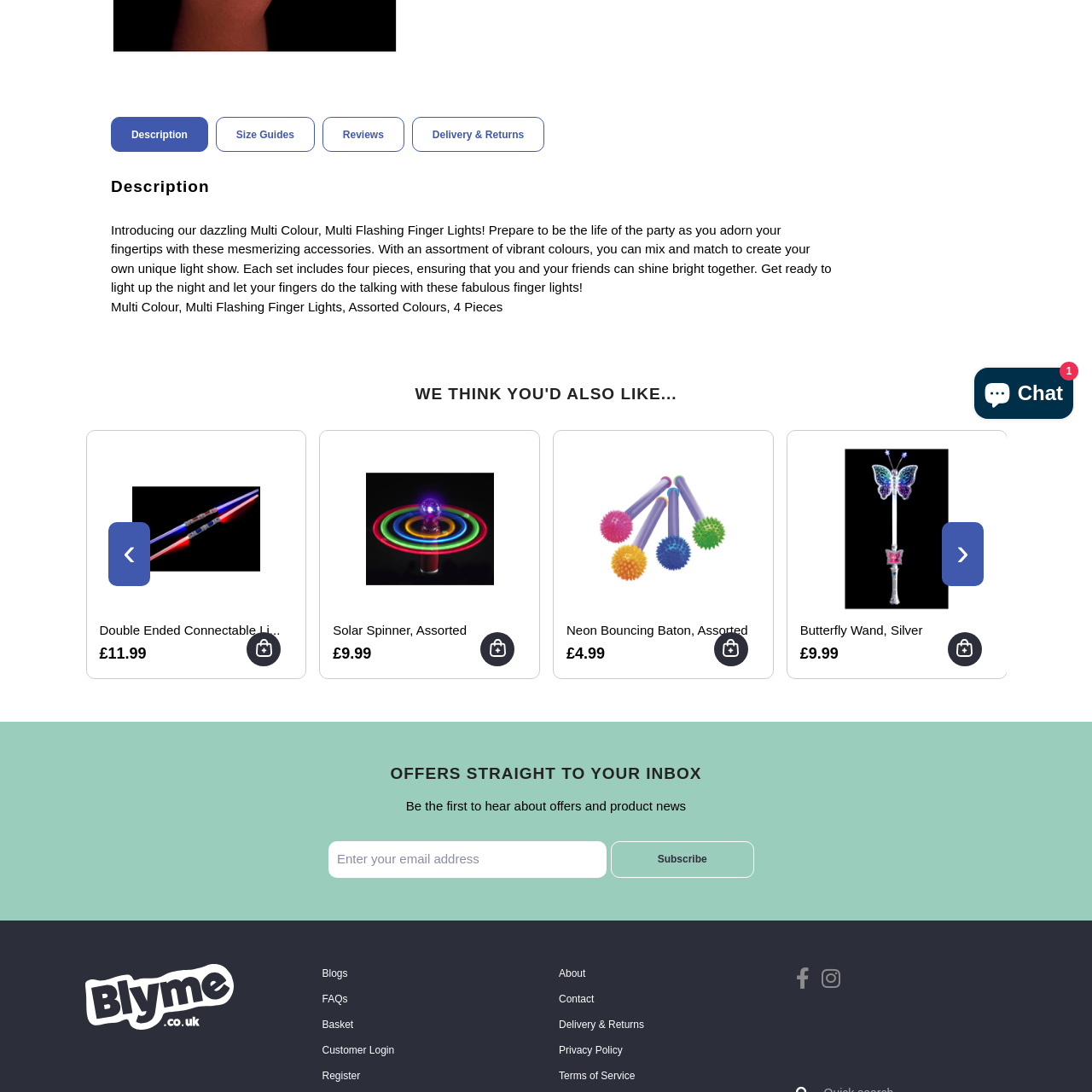Focus on the area marked by the red boundary, Who is the target audience for the light sword? Answer concisely with a single word or phrase.

Children and adults